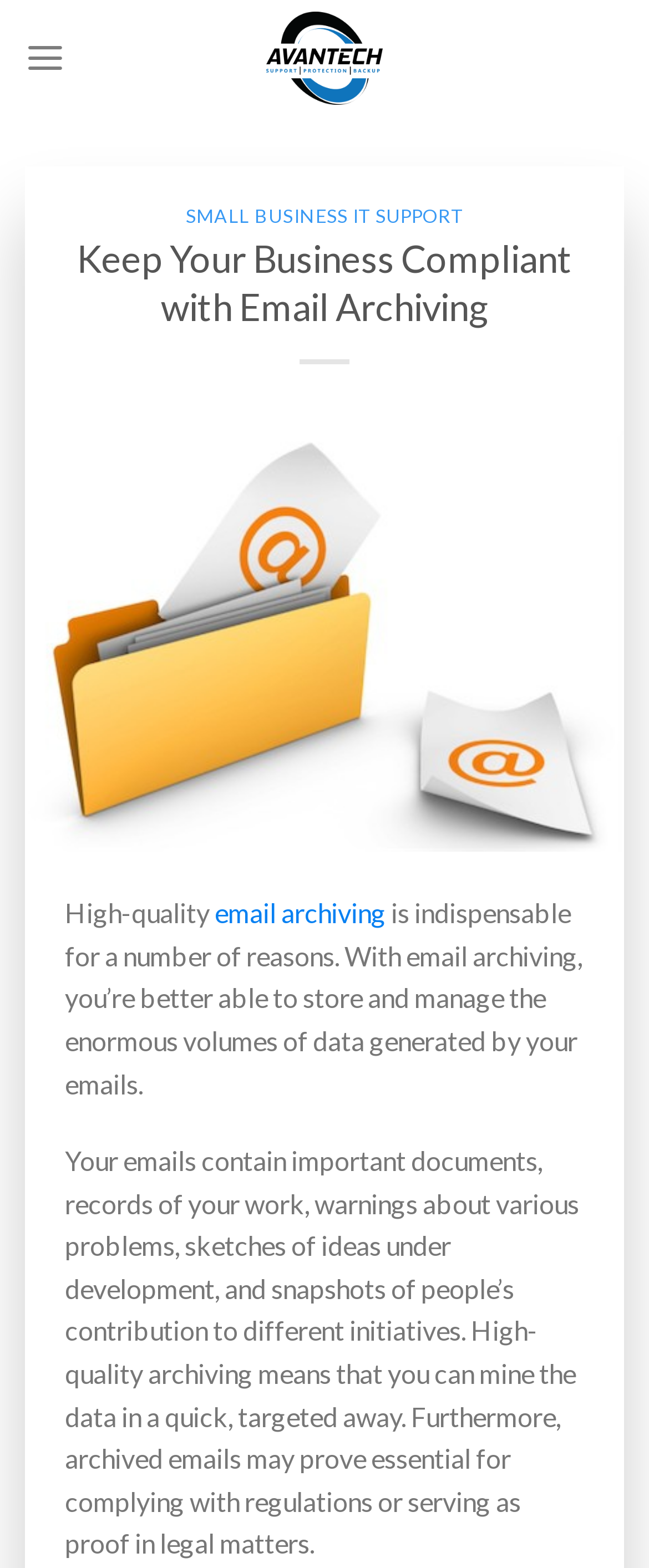What type of IT support is mentioned on the webpage? Refer to the image and provide a one-word or short phrase answer.

Small Business IT Support